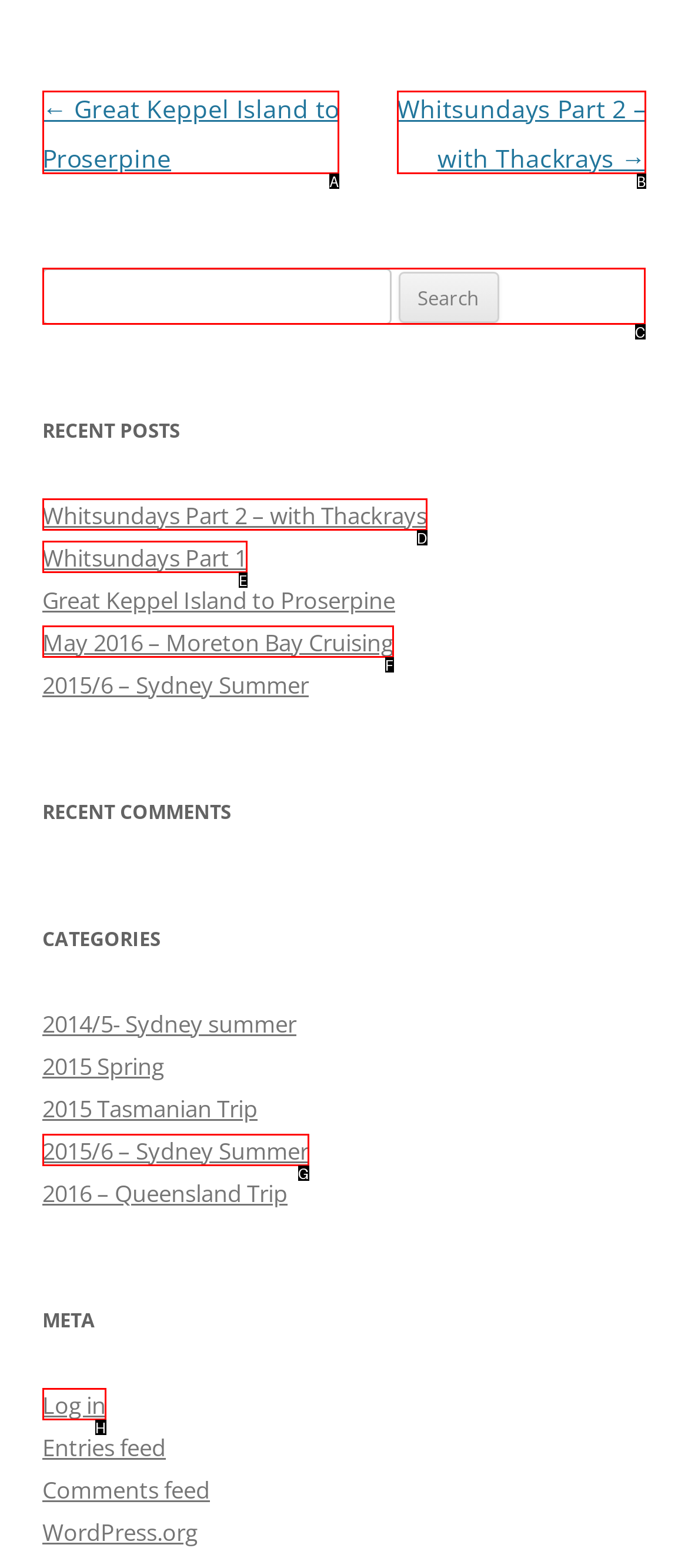Determine the letter of the element you should click to carry out the task: Search for a post
Answer with the letter from the given choices.

C